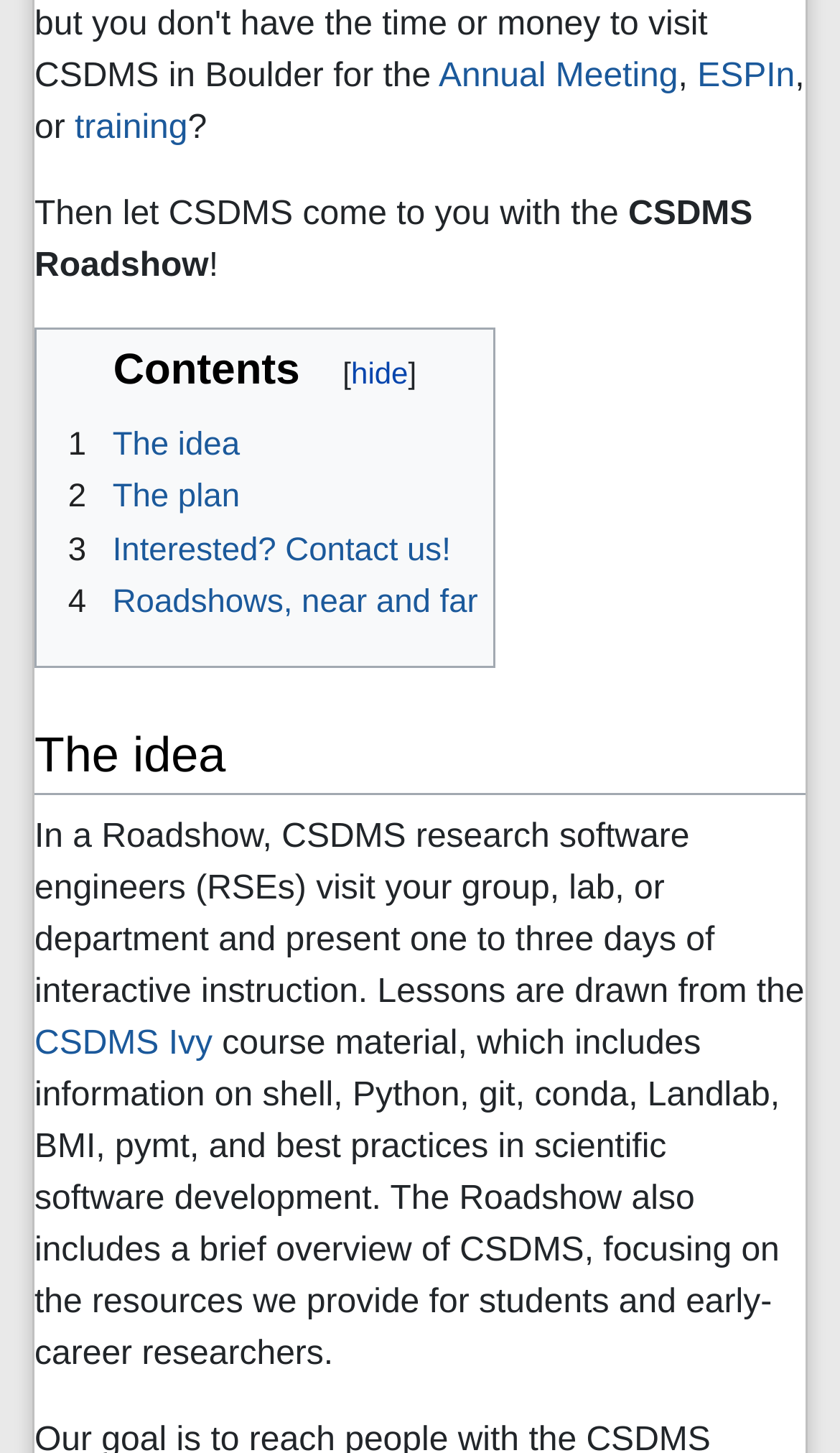Find and provide the bounding box coordinates for the UI element described with: "3 Interested? Contact us!".

[0.062, 0.366, 0.537, 0.391]